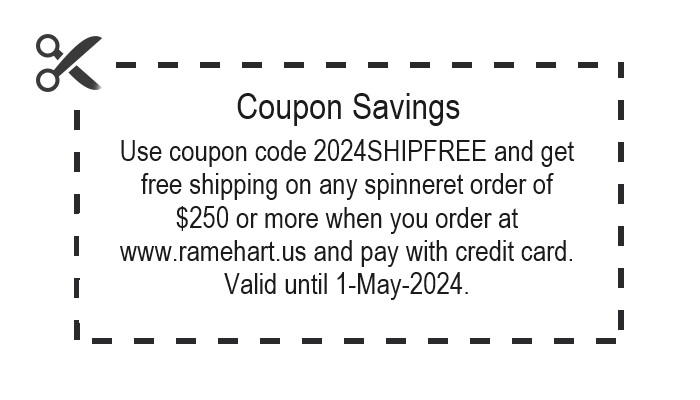Elaborate on all the key elements and details present in the image.

This image features a promotional coupon with a dashed border, visually resembling a cutting line. The top of the coupon displays the bold text "Coupon Savings," indicating the nature of the offer. Below this, the details explain that by using the coupon code "2024SHIPFREE," customers can receive free shipping on any spinneret order of $250 or more, provided they place their order through the website www.ramehart.us and make the payment with a credit card. The offer is valid until May 1, 2024. Accompanying the text, a pair of scissors icons is positioned at the top left, emphasizing the coupon's cut-out nature.